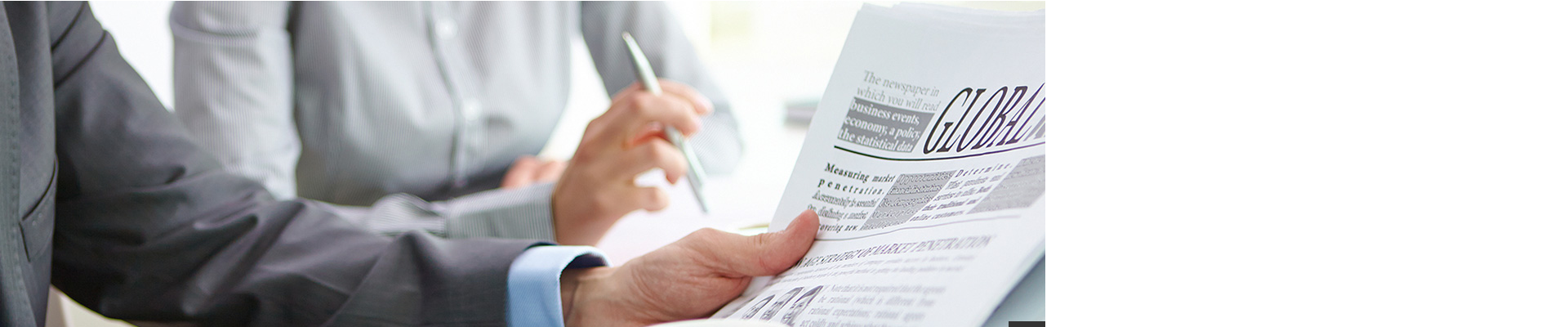Offer an in-depth caption that covers the entire scene depicted in the image.

In this image, we see a close-up view of hands engaged in a professional setting. The foreground highlights a hand holding a newspaper with the prominent title "GLOBAL," suggesting a focus on current events or economic topics. The background features another hand, likely belonging to a colleague, holding a pen and taking notes. This scene captures a moment of interaction, possibly during a meeting or discussion related to the high work pressure faced by young professionals. The atmosphere conveys the seriousness of business discussions, with an emphasis on the pursuit of understanding and solutions in the fast-paced corporate world, reflecting the theme of balancing work stress with personal well-being, such as utilizing massage chairs for relaxation at home.